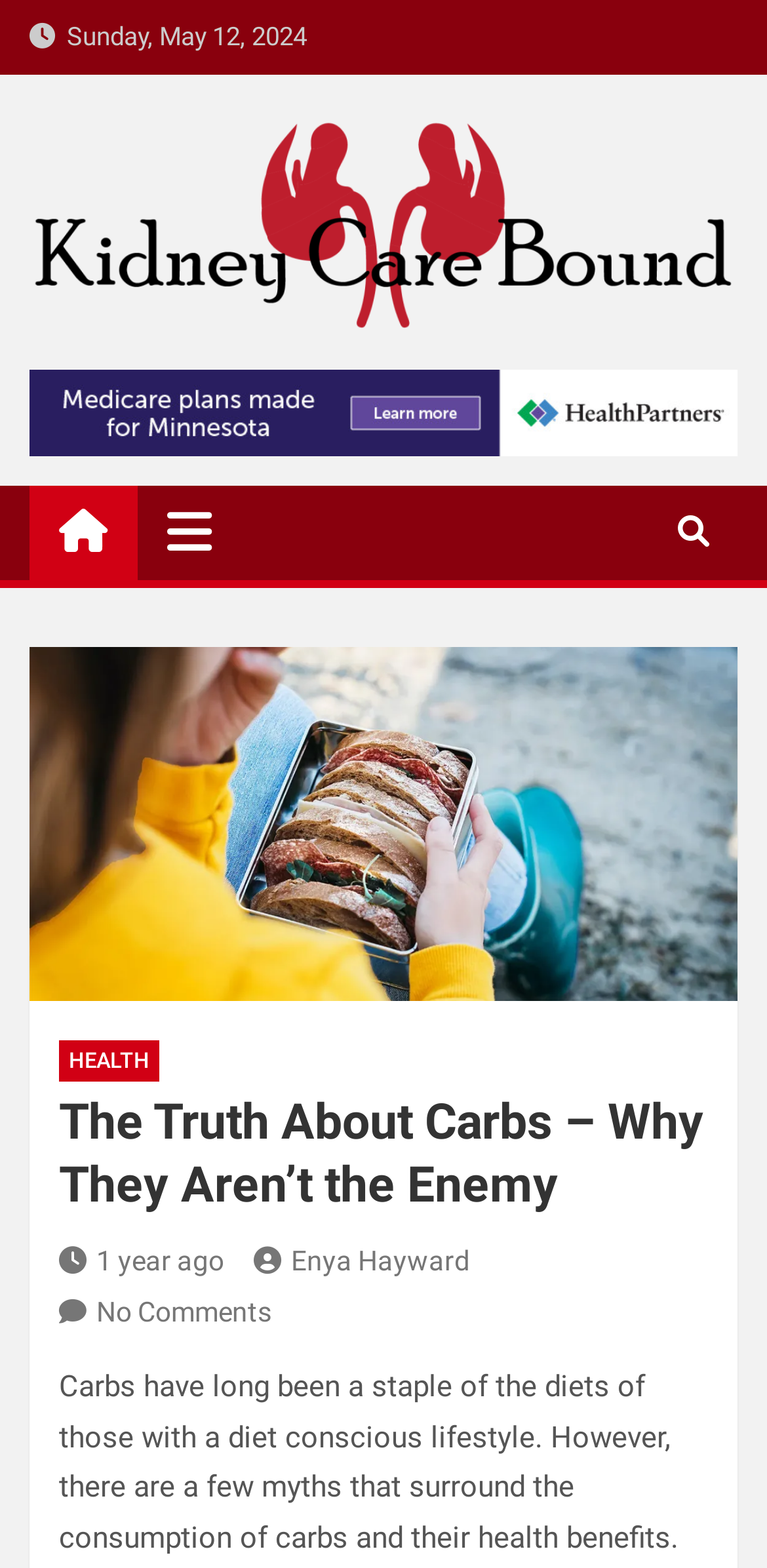What is the category of the article?
Using the visual information, reply with a single word or short phrase.

HEALTH